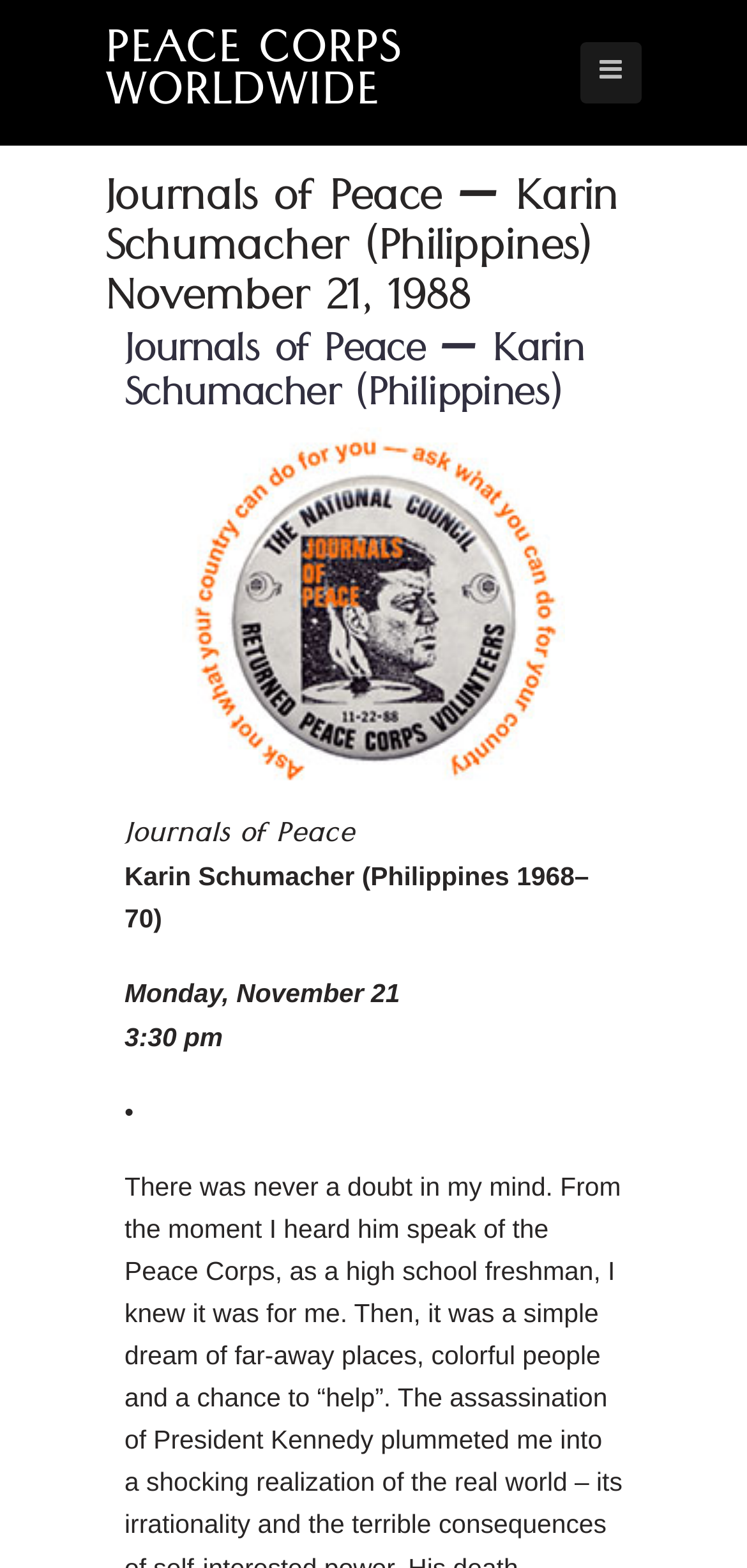Provide the bounding box coordinates for the UI element described in this sentence: "Peace Corps Worldwide". The coordinates should be four float values between 0 and 1, i.e., [left, top, right, bottom].

[0.141, 0.002, 0.538, 0.094]